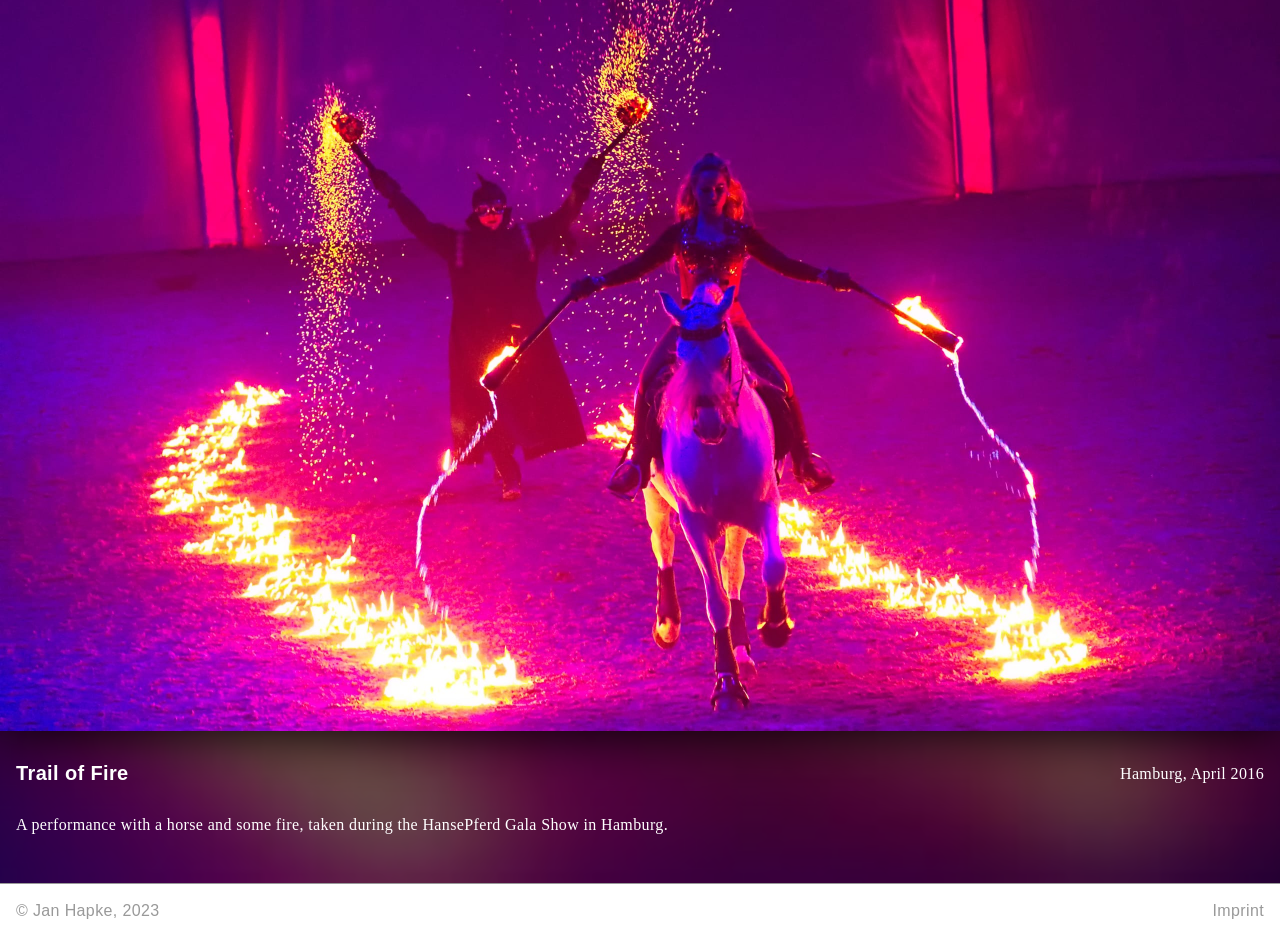Identify the bounding box coordinates for the UI element described as follows: "Imprint". Ensure the coordinates are four float numbers between 0 and 1, formatted as [left, top, right, bottom].

[0.947, 0.954, 0.988, 0.972]